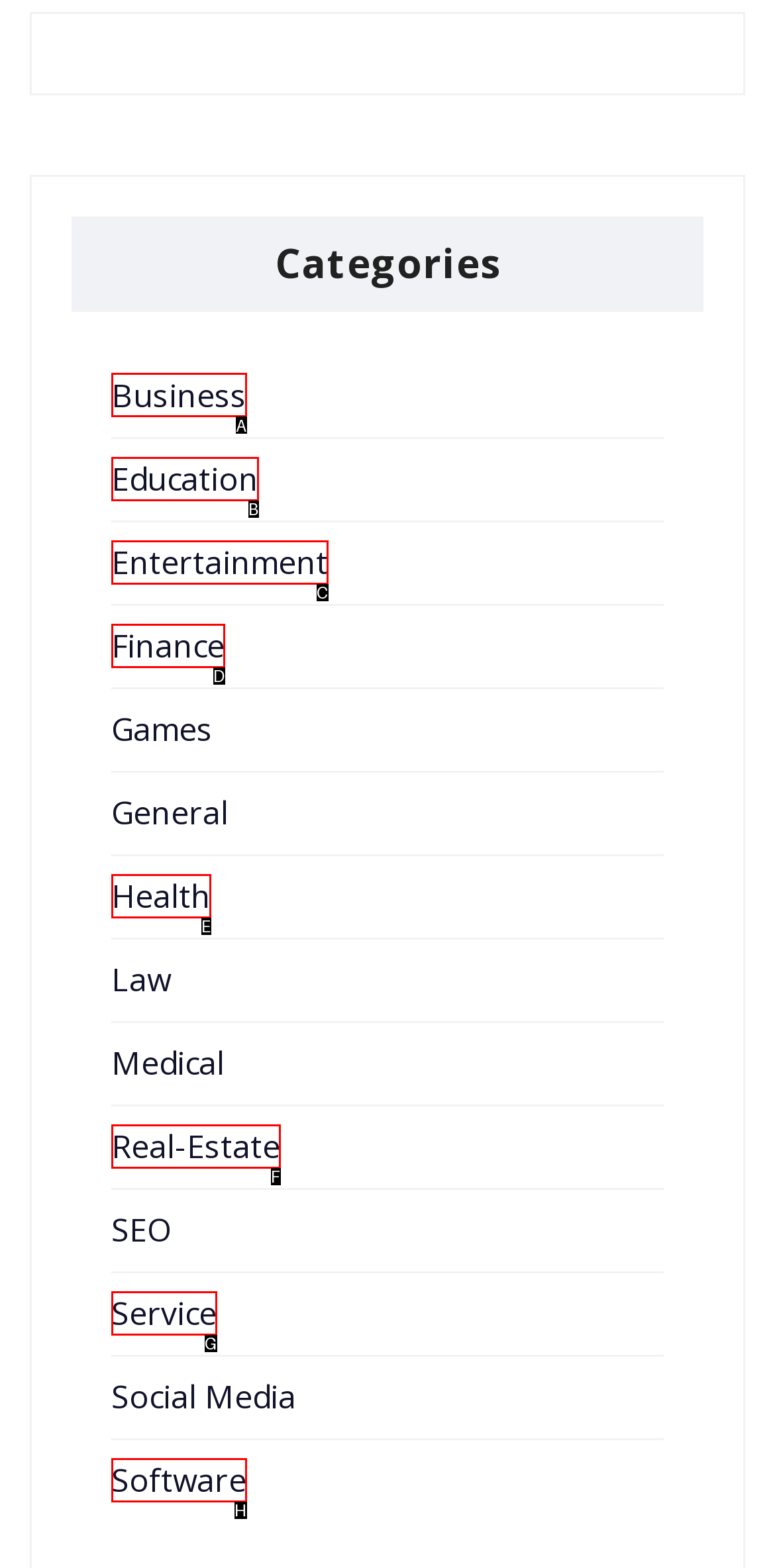Select the HTML element to finish the task: Click on Business category Reply with the letter of the correct option.

A